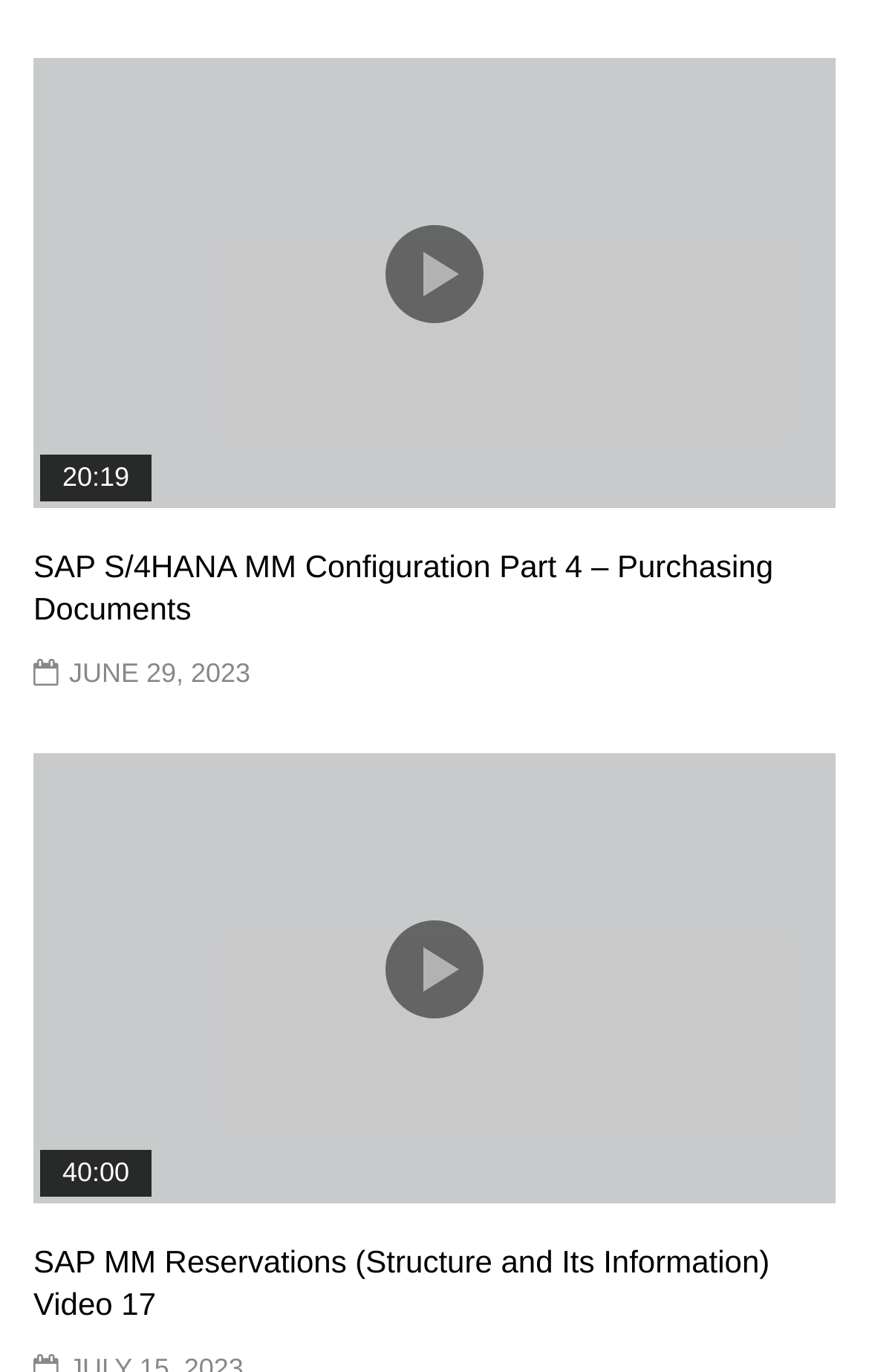Please provide a one-word or phrase answer to the question: 
How many links are there on the webpage?

Multiple